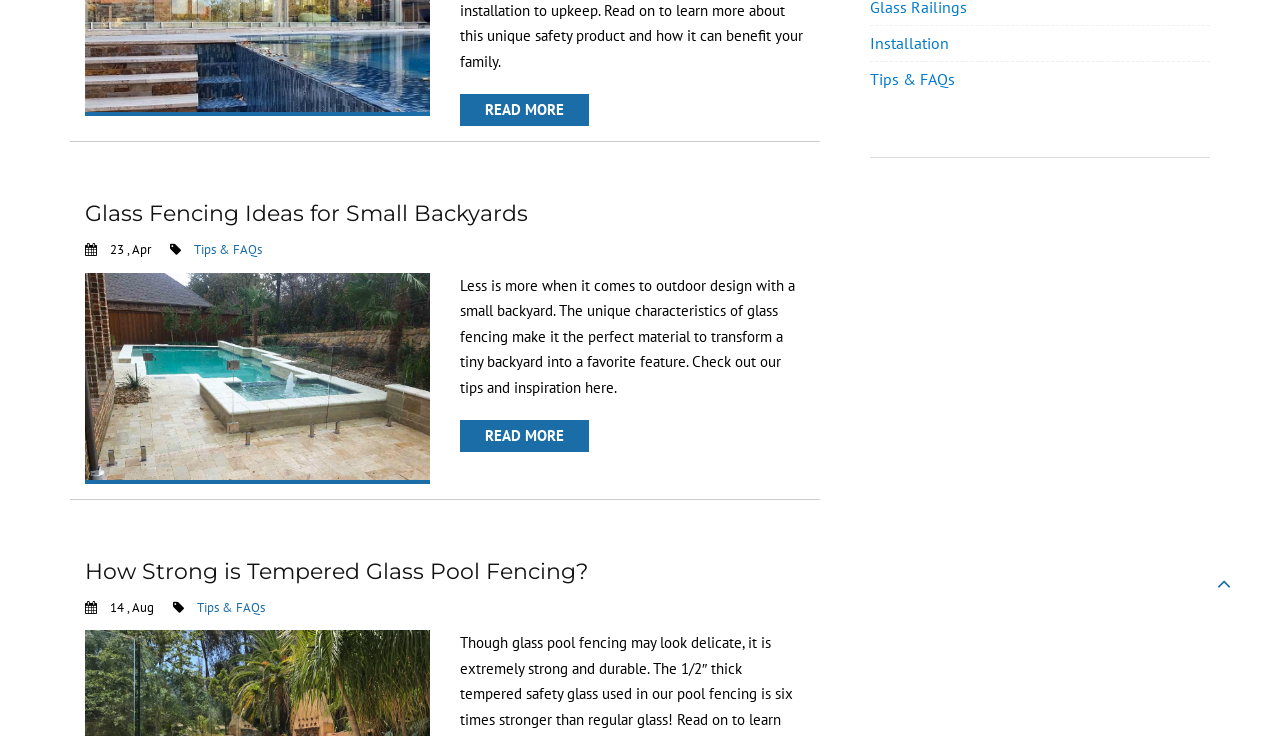Mark the bounding box of the element that matches the following description: "Read More".

[0.359, 0.128, 0.46, 0.171]